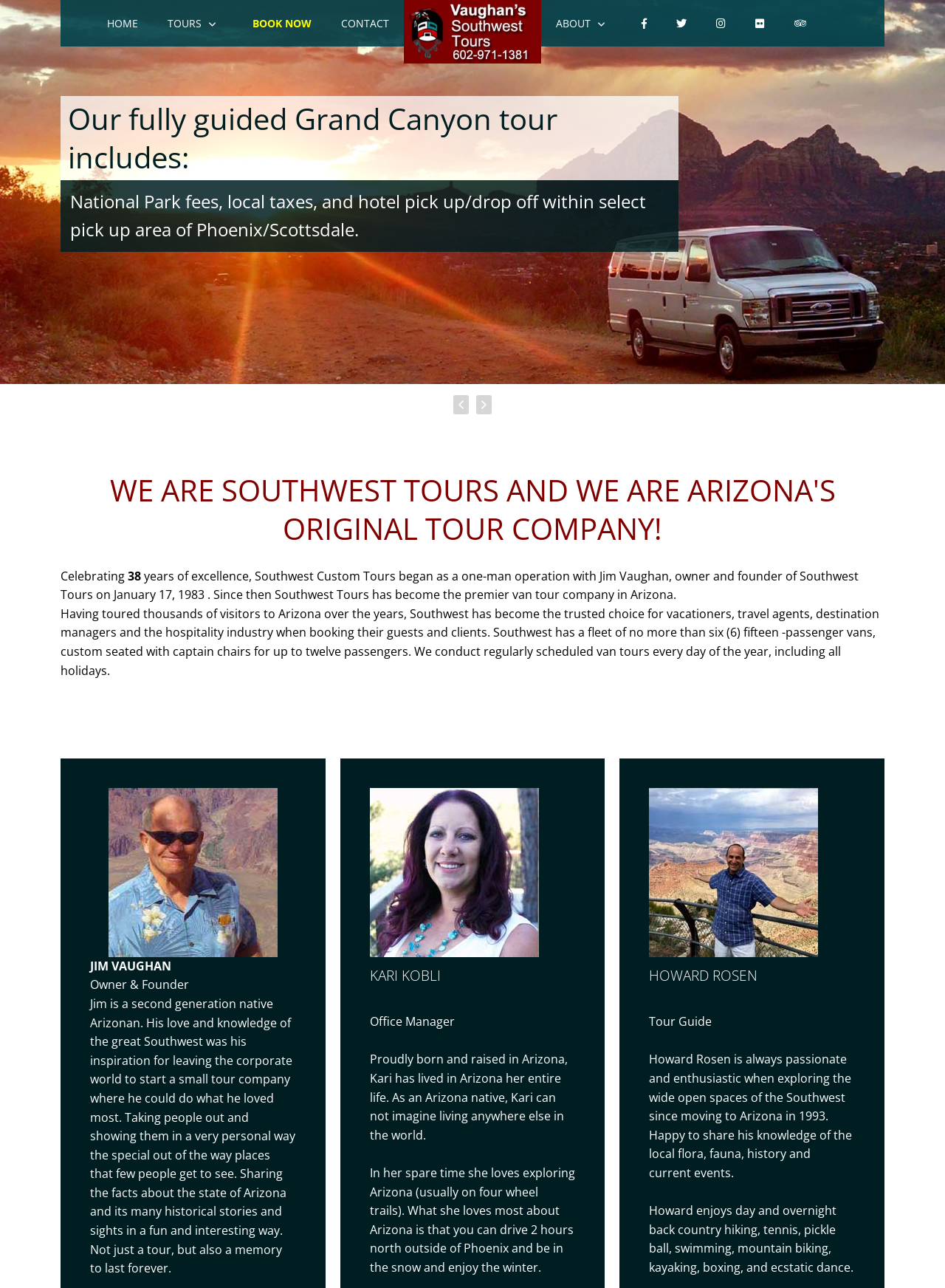Please provide a brief answer to the following inquiry using a single word or phrase:
What is the name of the tour guide?

Howard Rosen